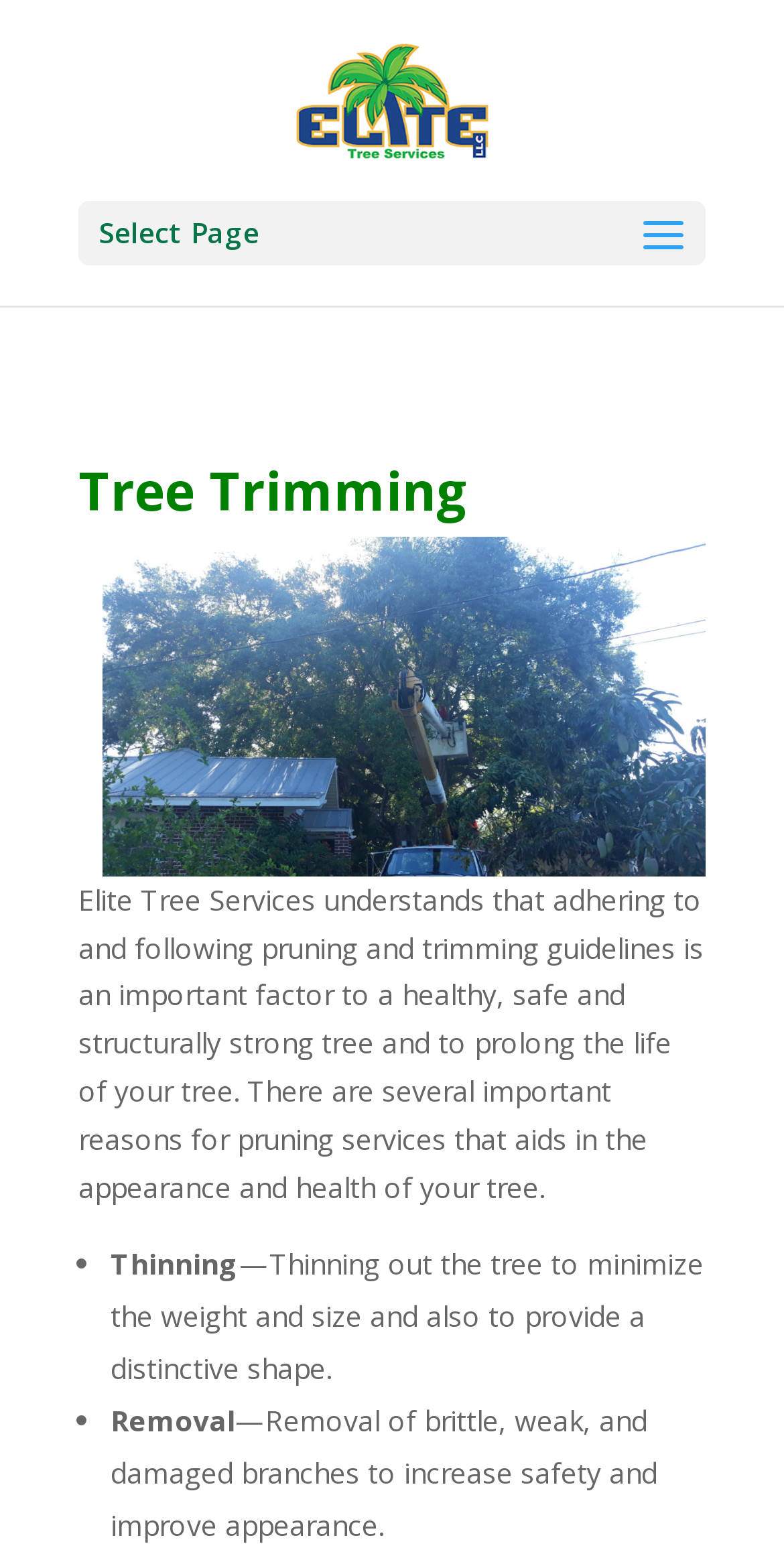Generate a thorough explanation of the webpage's elements.

The webpage is about tree trimming services provided by Elite Tree Services. At the top, there is a link to Elite Tree Services, accompanied by an image with the same name, positioned near the top left corner of the page. Below this, there is a static text "Select Page" on the left side of the page.

The main content of the page starts with a heading "Tree Trimming" that spans across the top half of the page. Below the heading, there is a paragraph of text that explains the importance of pruning and trimming guidelines for a healthy and safe tree. This text is positioned in the middle of the page.

Underneath the paragraph, there is a list of reasons for pruning services, marked by bullet points. The first item on the list is "Thinning", which is described as thinning out the tree to minimize weight and size, and to provide a distinctive shape. This text is positioned on the left side of the page, slightly below the middle.

The second item on the list is "Removal", which is described as removing brittle, weak, and damaged branches to increase safety and improve appearance. This text is positioned below the "Thinning" item, still on the left side of the page.